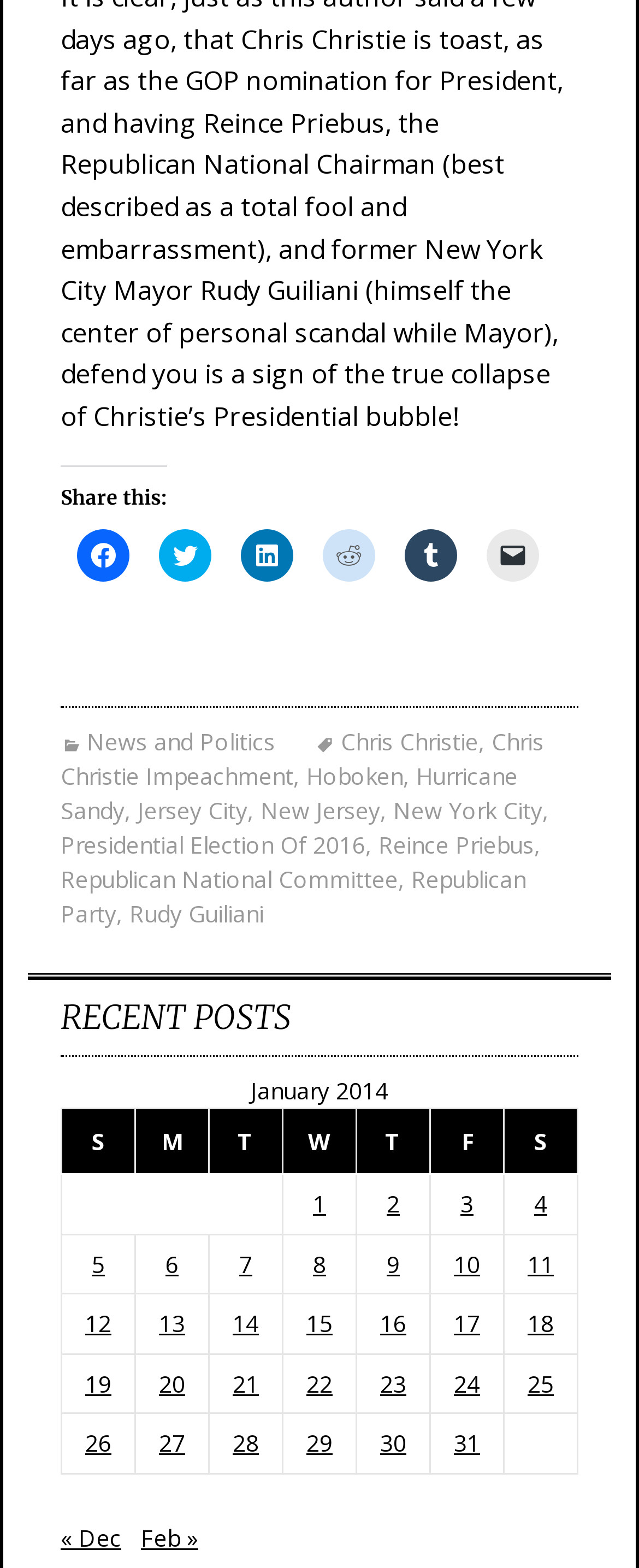Answer briefly with one word or phrase:
How many columns are in the table in the 'RECENT POSTS' section?

7